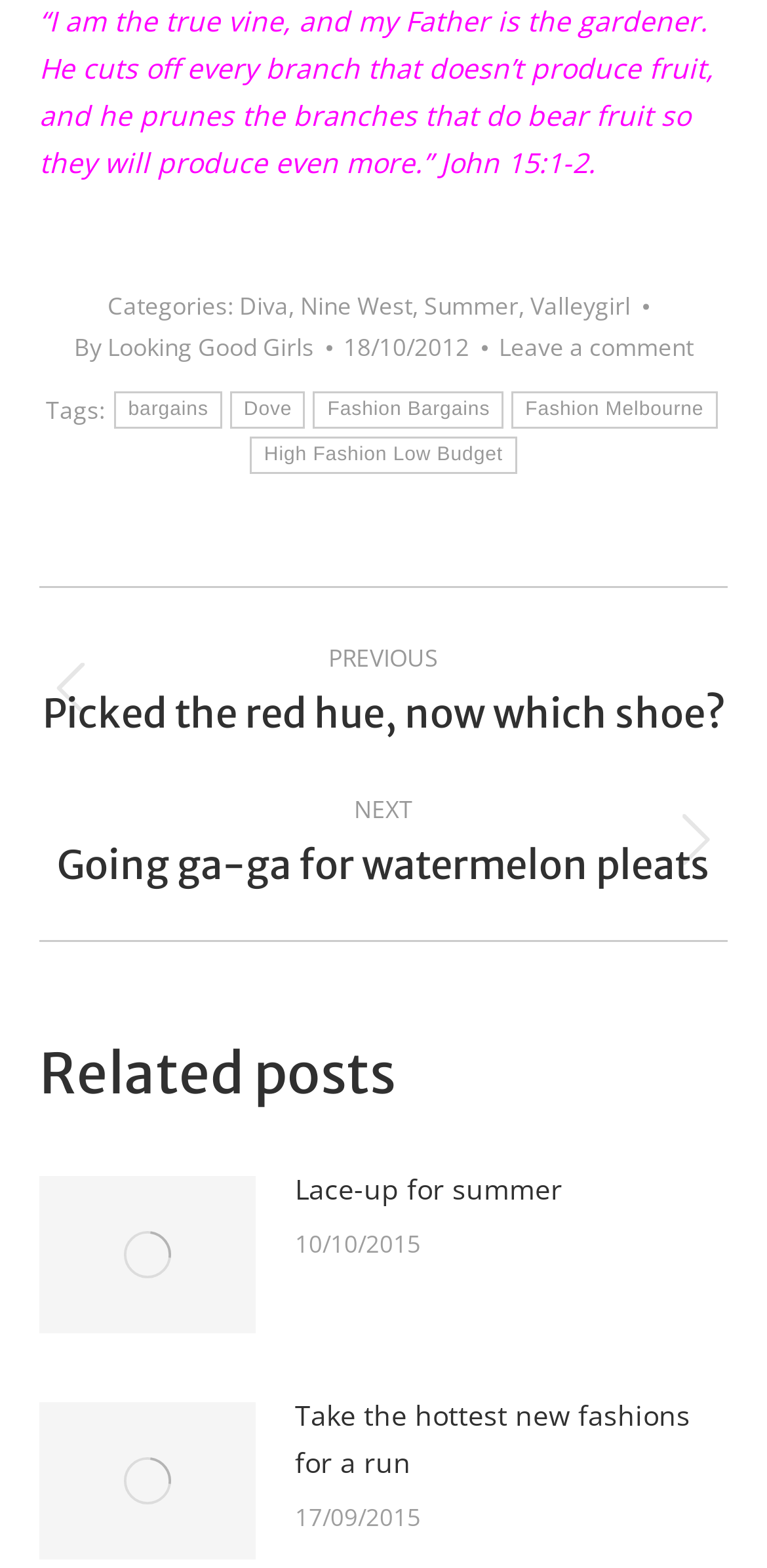Using the element description Leave a comment, predict the bounding box coordinates for the UI element. Provide the coordinates in (top-left x, top-left y, bottom-right x, bottom-right y) format with values ranging from 0 to 1.

[0.65, 0.208, 0.904, 0.235]